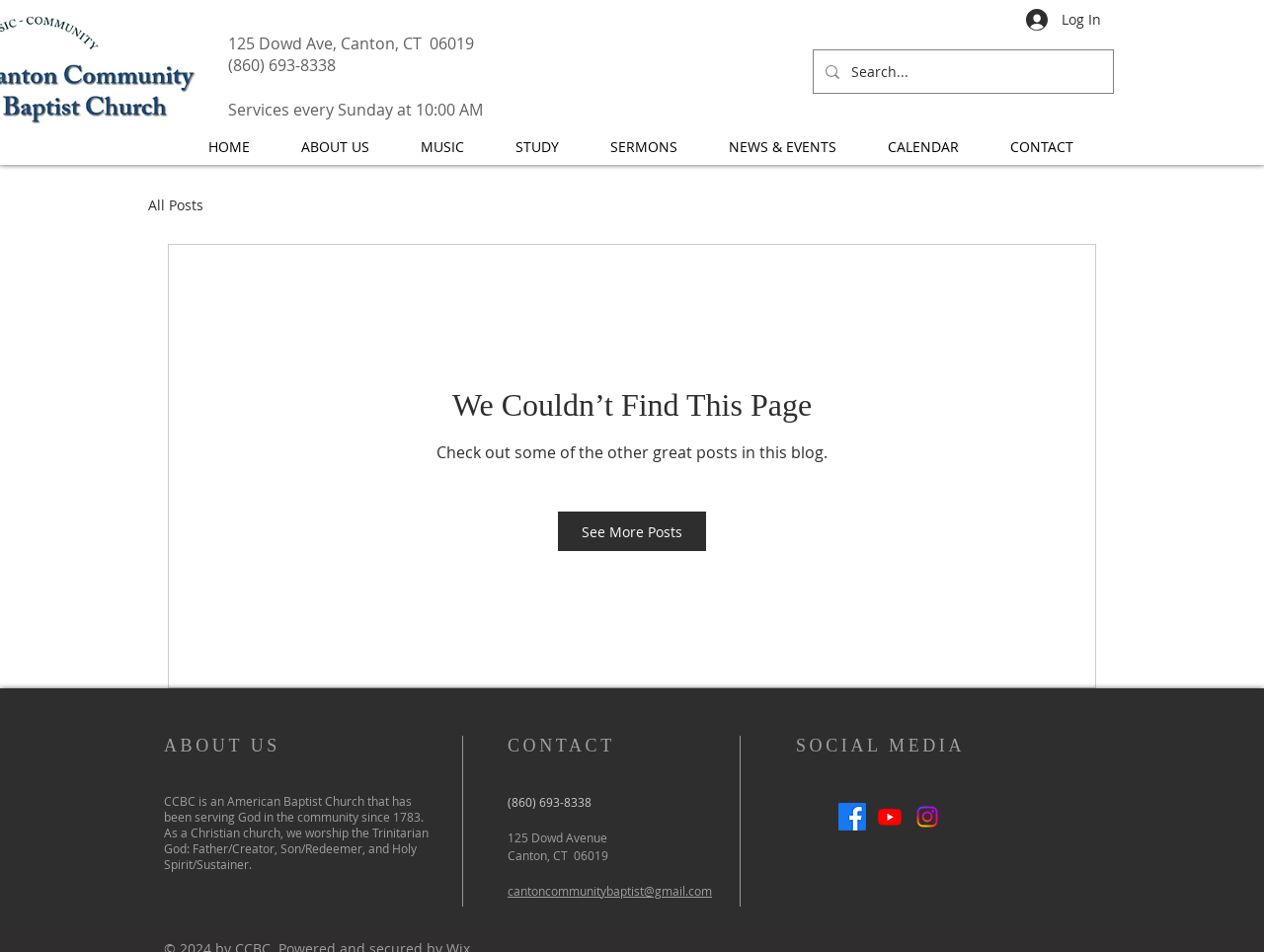What is the name of the church?
Carefully examine the image and provide a detailed answer to the question.

I inferred the name of the church by looking at the title of the webpage and the various text elements that contain the church's name, which is 'Canton Community Baptist Church'.